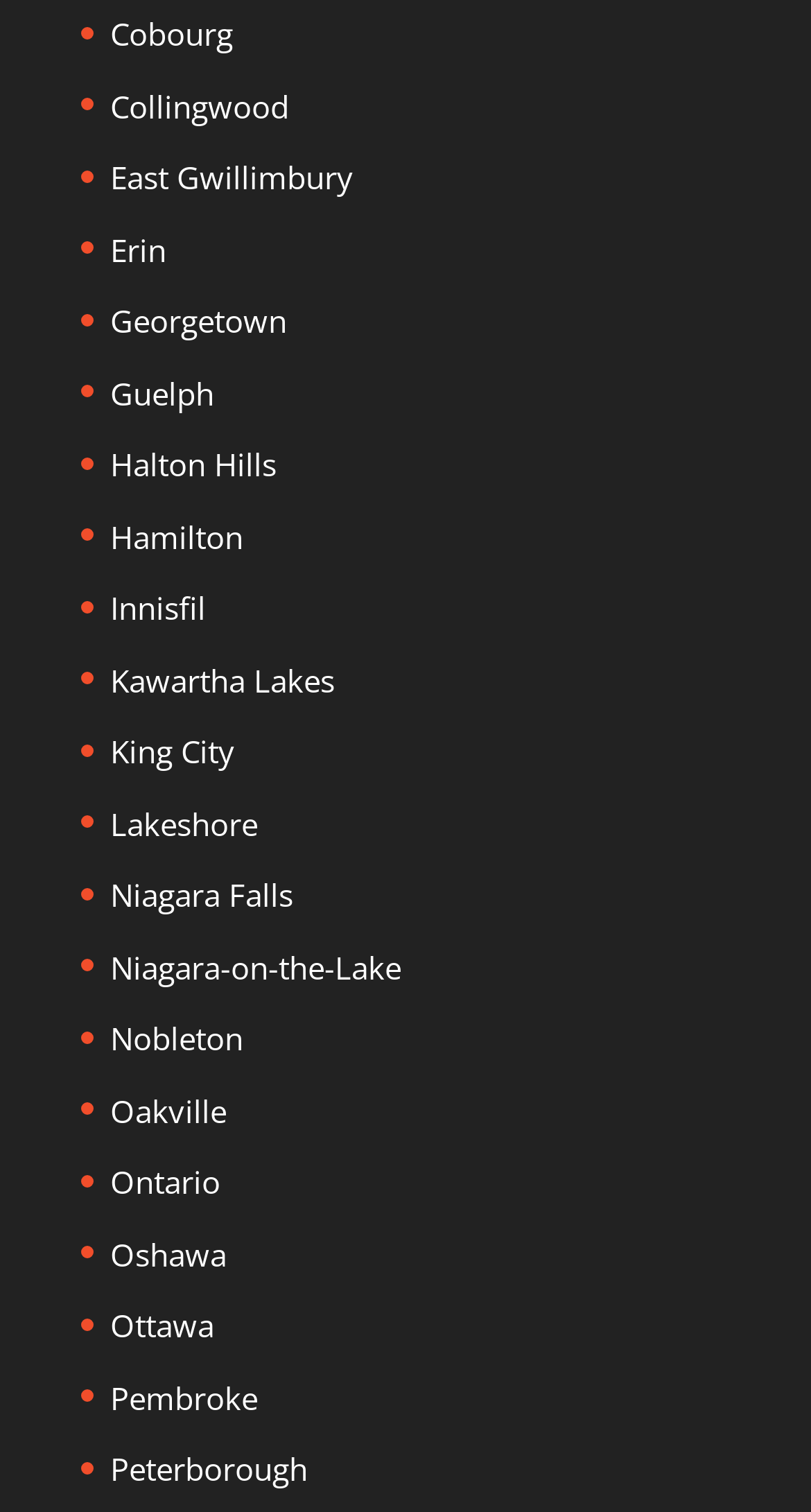Please give the bounding box coordinates of the area that should be clicked to fulfill the following instruction: "go to Georgetown". The coordinates should be in the format of four float numbers from 0 to 1, i.e., [left, top, right, bottom].

[0.136, 0.198, 0.354, 0.226]